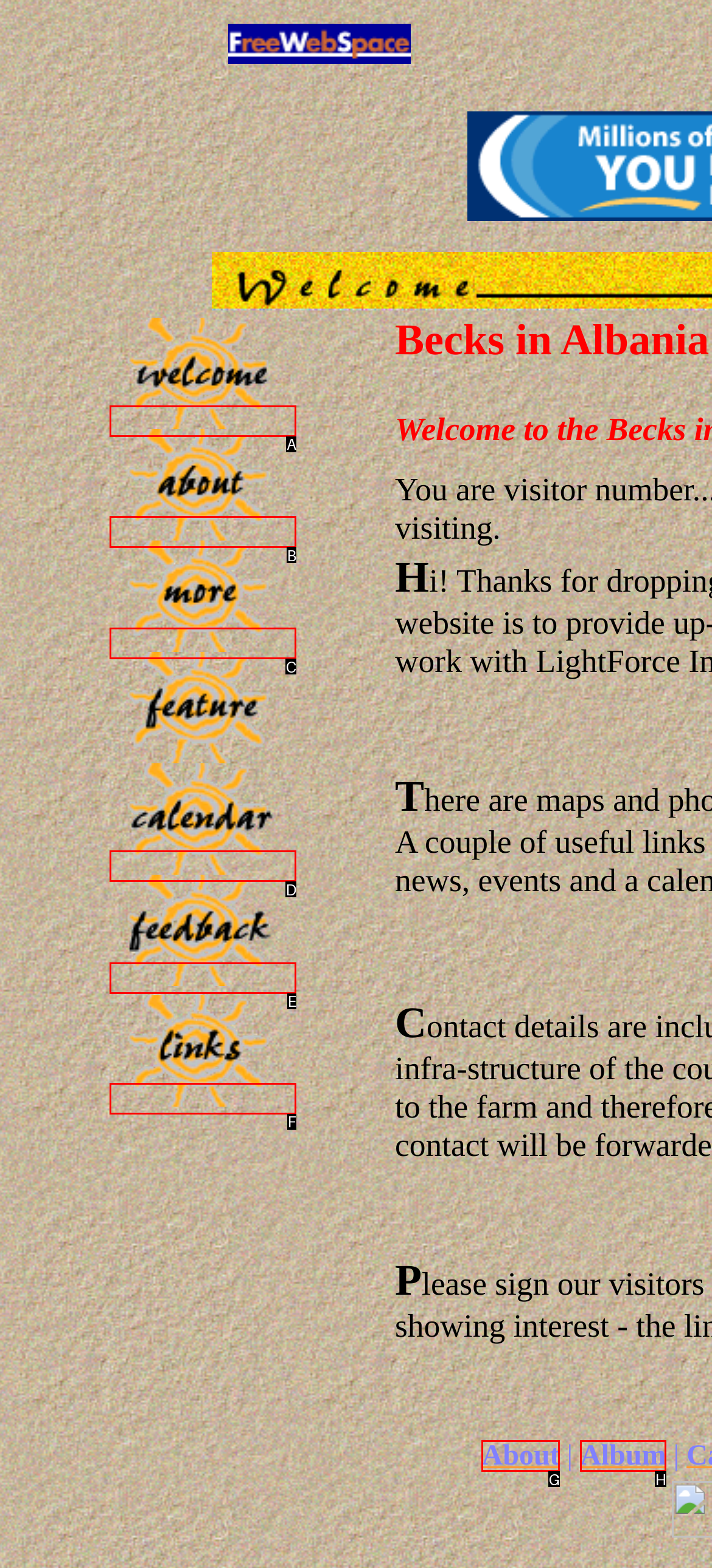Determine which option fits the following description: alt="{short description of image}"
Answer with the corresponding option's letter directly.

A